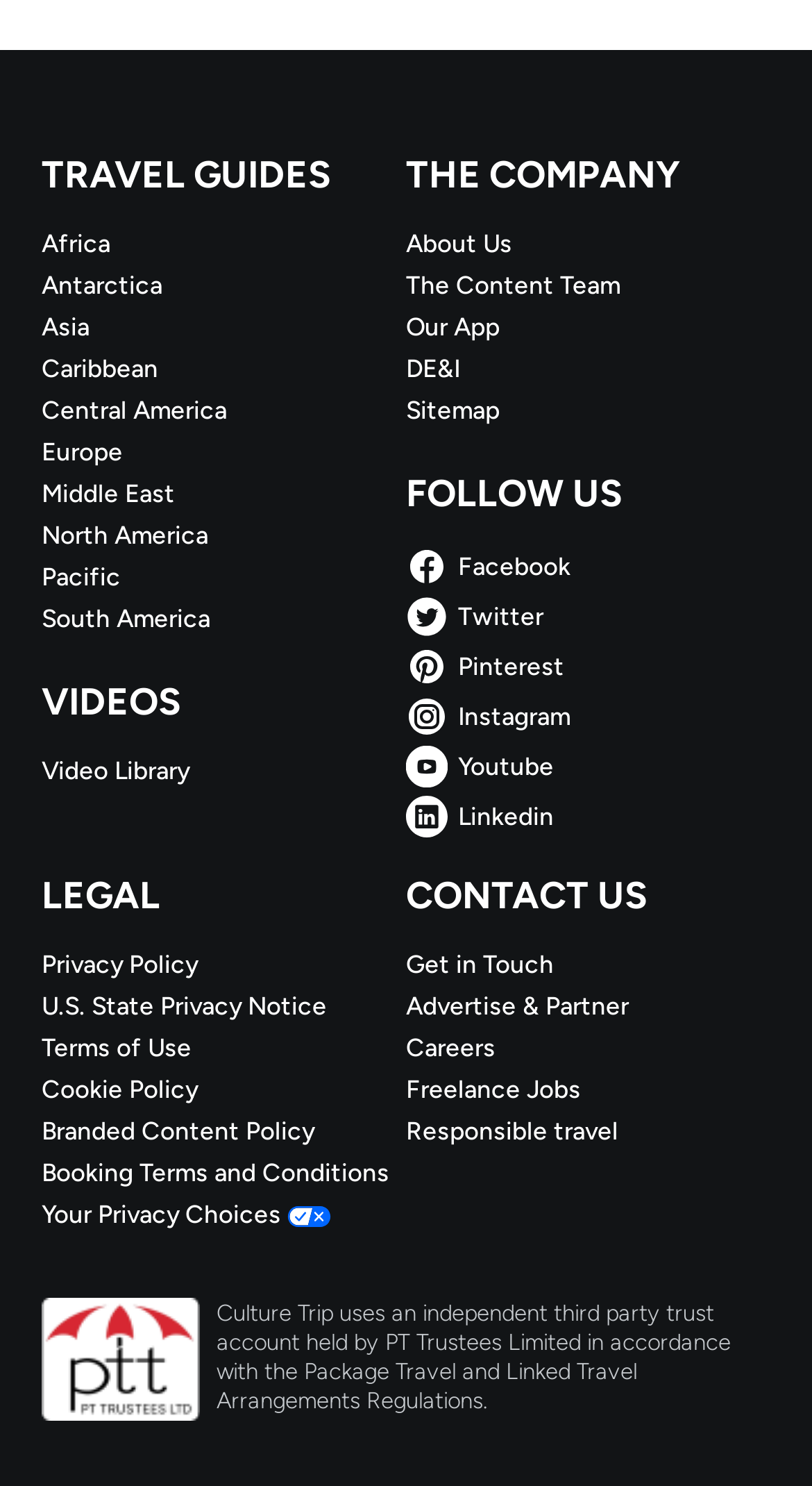Using the element description: "Europe", determine the bounding box coordinates. The coordinates should be in the format [left, top, right, bottom], with values between 0 and 1.

[0.051, 0.292, 0.5, 0.315]